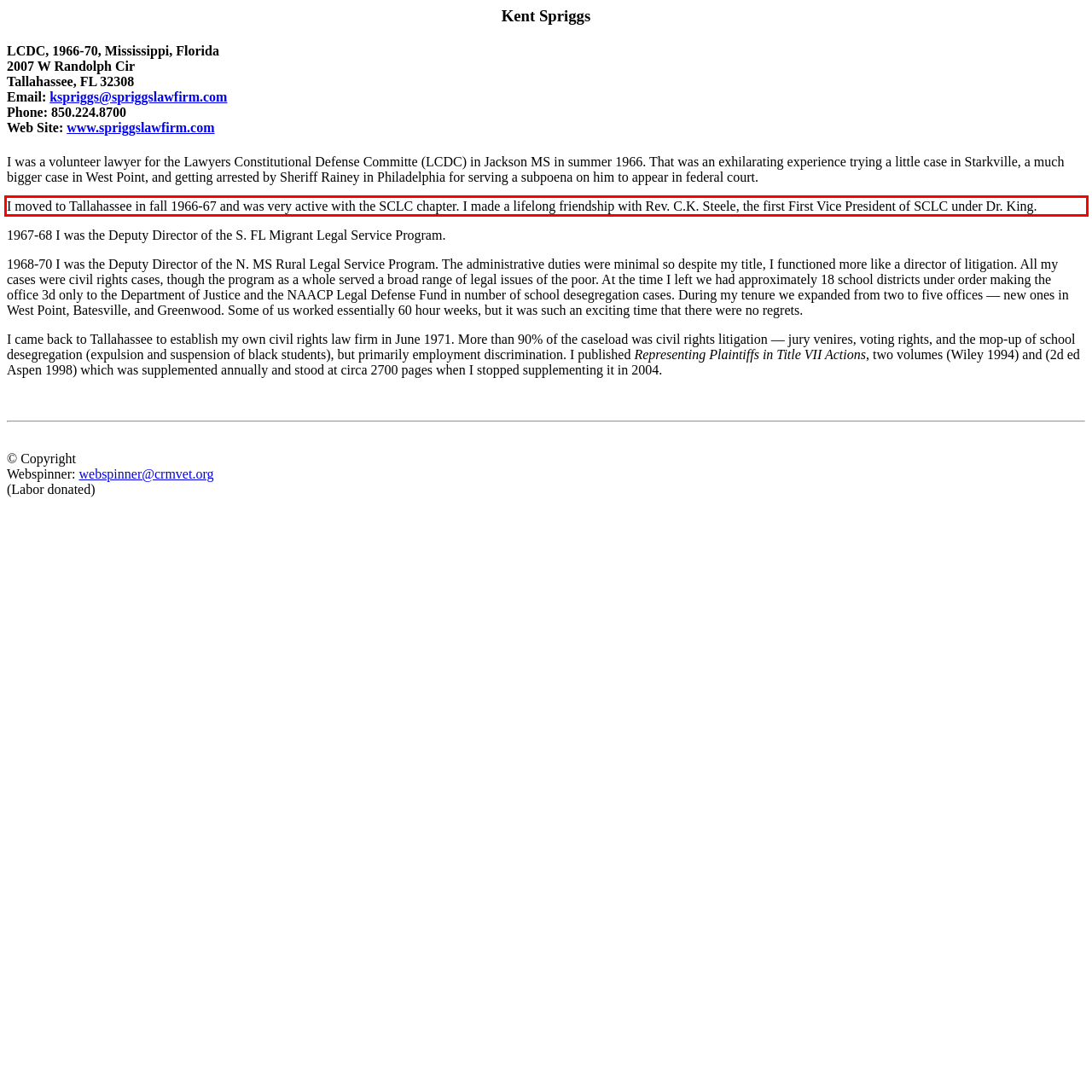Please recognize and transcribe the text located inside the red bounding box in the webpage image.

I moved to Tallahassee in fall 1966-67 and was very active with the SCLC chapter. I made a lifelong friendship with Rev. C.K. Steele, the first First Vice President of SCLC under Dr. King.